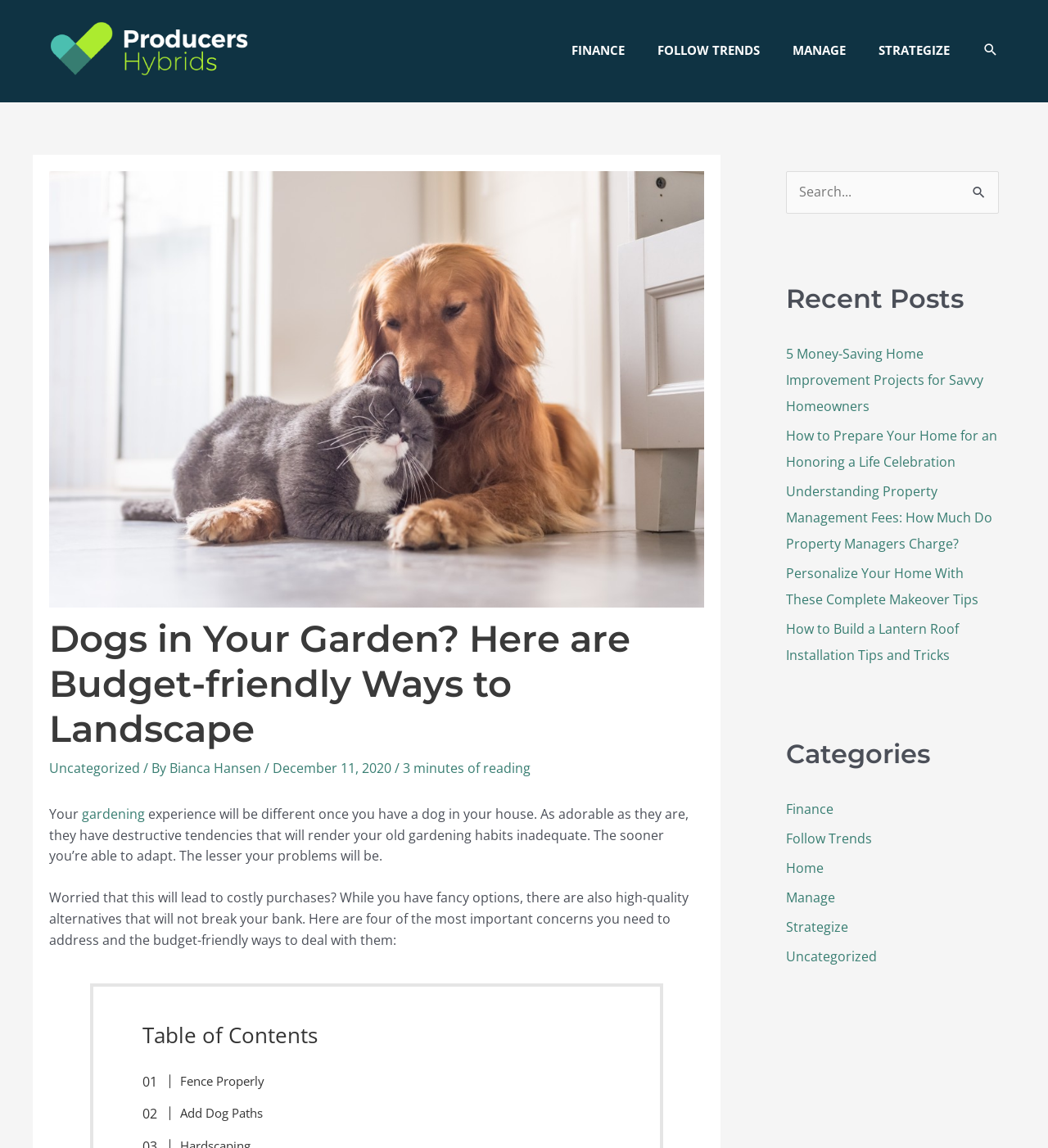Locate the bounding box coordinates of the region to be clicked to comply with the following instruction: "Search for something". The coordinates must be four float numbers between 0 and 1, in the form [left, top, right, bottom].

[0.75, 0.149, 0.953, 0.186]